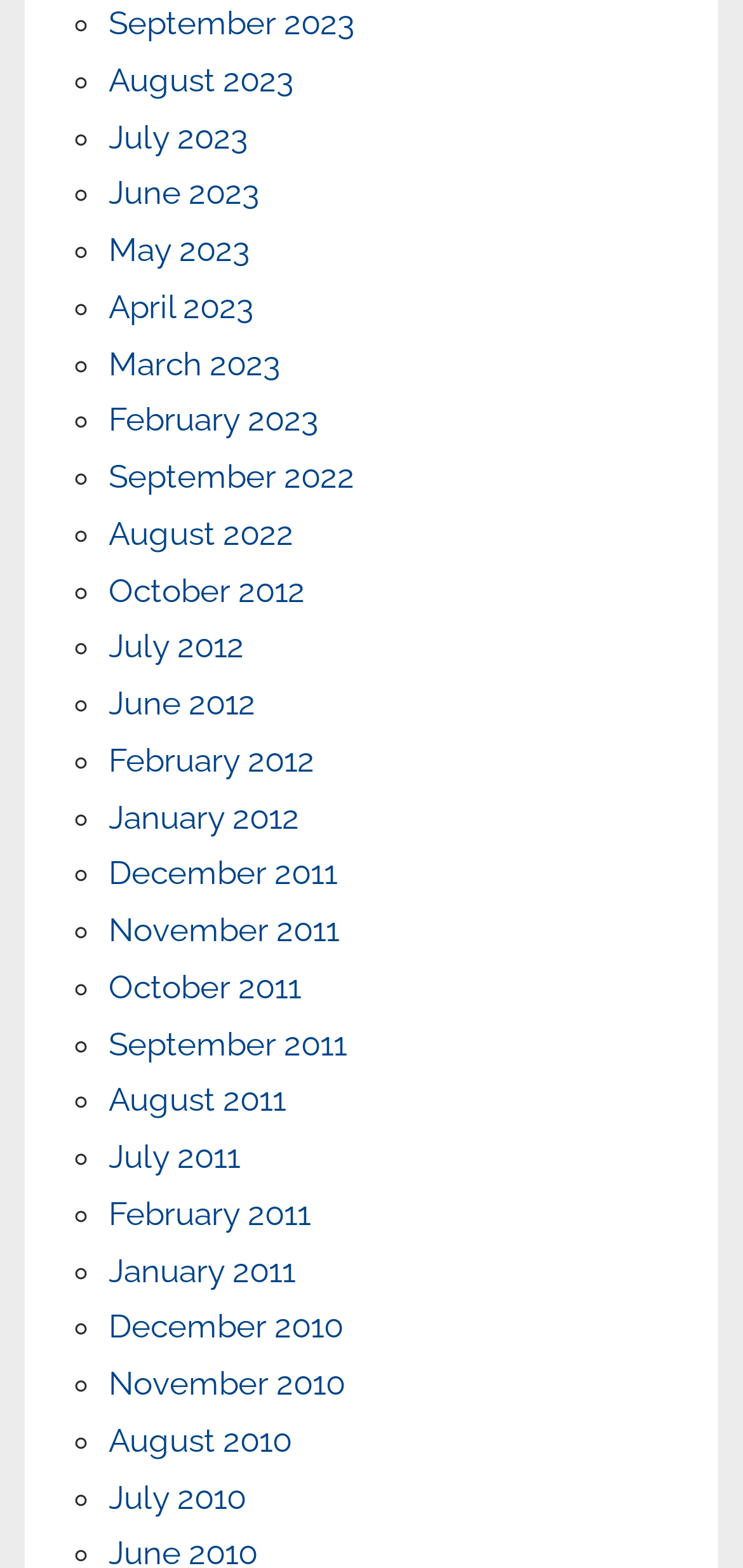Answer with a single word or phrase: 
Are all months of the year represented on this webpage?

Yes